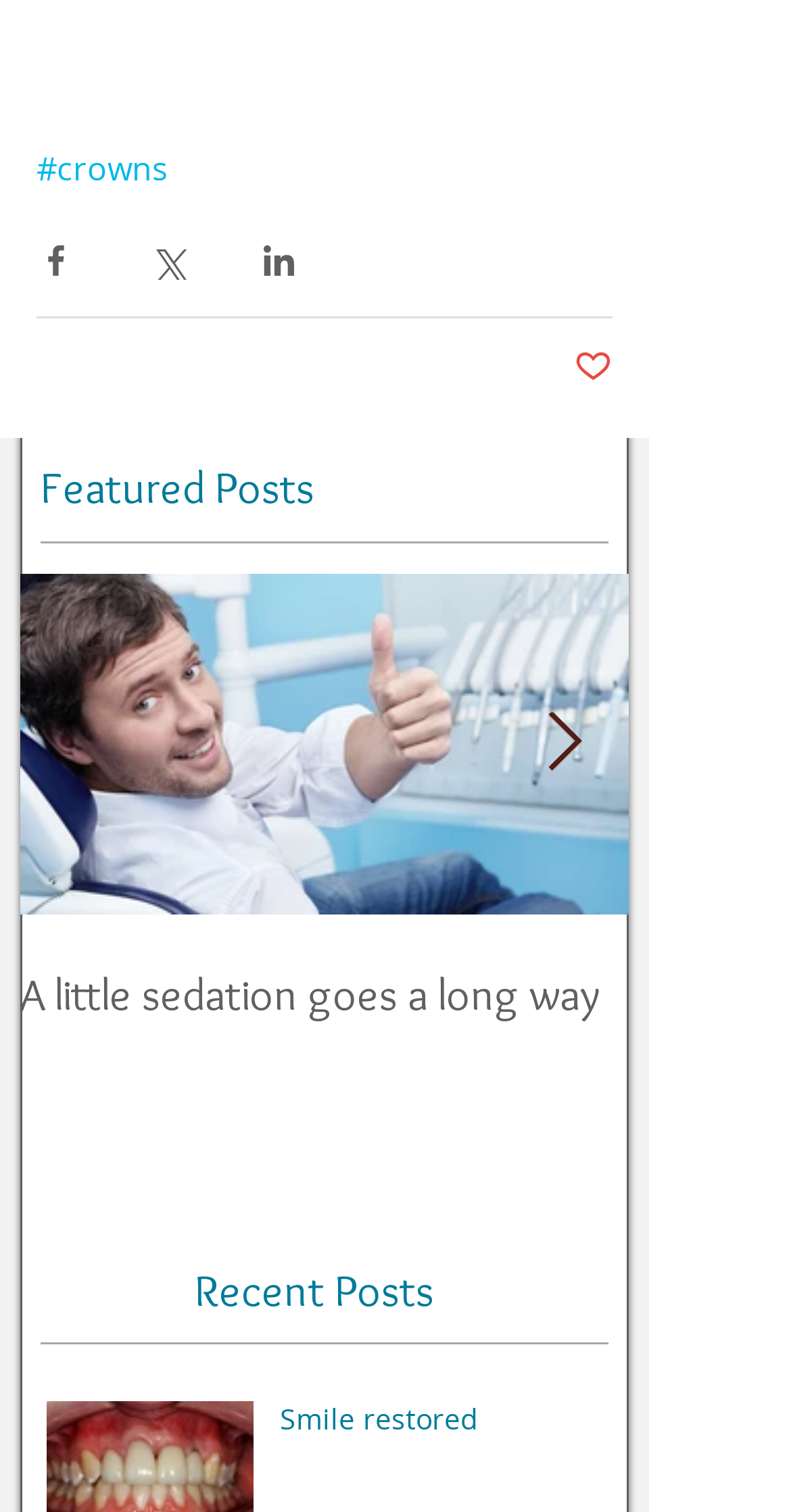What is the title of the first post?
Use the information from the screenshot to give a comprehensive response to the question.

The first post has a generic element with the text 'A little sedation goes a long way', which is also the title of the post, and it has a corresponding image element and an article element with a link to the post.